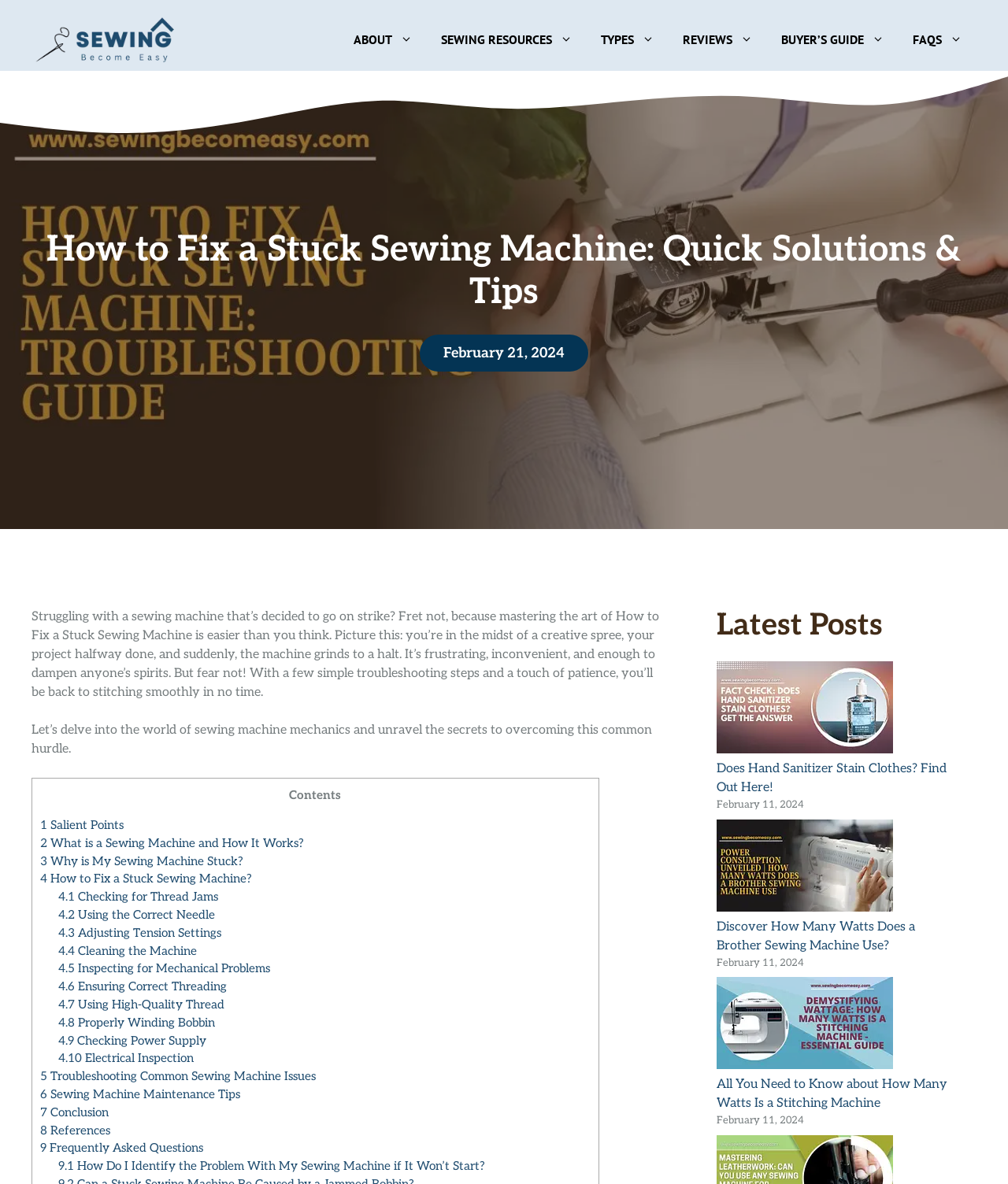Present a detailed account of what is displayed on the webpage.

This webpage is about fixing a stuck sewing machine, with the main title "How to Fix a Stuck Sewing Machine: Quick Solutions & Tips" prominently displayed at the top. Below the title, there is a brief introduction to the problem of a stuck sewing machine and the importance of troubleshooting and fixing it.

The webpage has a navigation menu at the top, with links to various sections such as "ABOUT", "SEWING RESOURCES", "TYPES", "REVIEWS", "BUYER'S GUIDE", and "FAQS". 

On the left side, there is a banner with the site's logo, "Sewing Becomes Easy", accompanied by an image. 

The main content of the webpage is divided into sections, with headings and links to specific topics such as "Salient Points", "What is a Sewing Machine and How It Works?", "Why is My Sewing Machine Stuck?", and "How to Fix a Stuck Sewing Machine?". The "How to Fix a Stuck Sewing Machine?" section is further divided into subtopics such as "Checking for Thread Jams", "Using the Correct Needle", and "Cleaning the Machine".

On the right side, there is a section titled "Latest Posts", which lists several recent articles with links and images, including "Does Hand Sanitizer Stain Clothes? Find Out Here!", "Discover How Many Watts Does a Brother Sewing Machine Use?", and "All You Need to Know about How Many Watts Is a Stitching Machine". Each article has a date stamp, indicating when it was published.

Overall, the webpage is well-organized and easy to navigate, with clear headings and concise descriptions of each section and article.